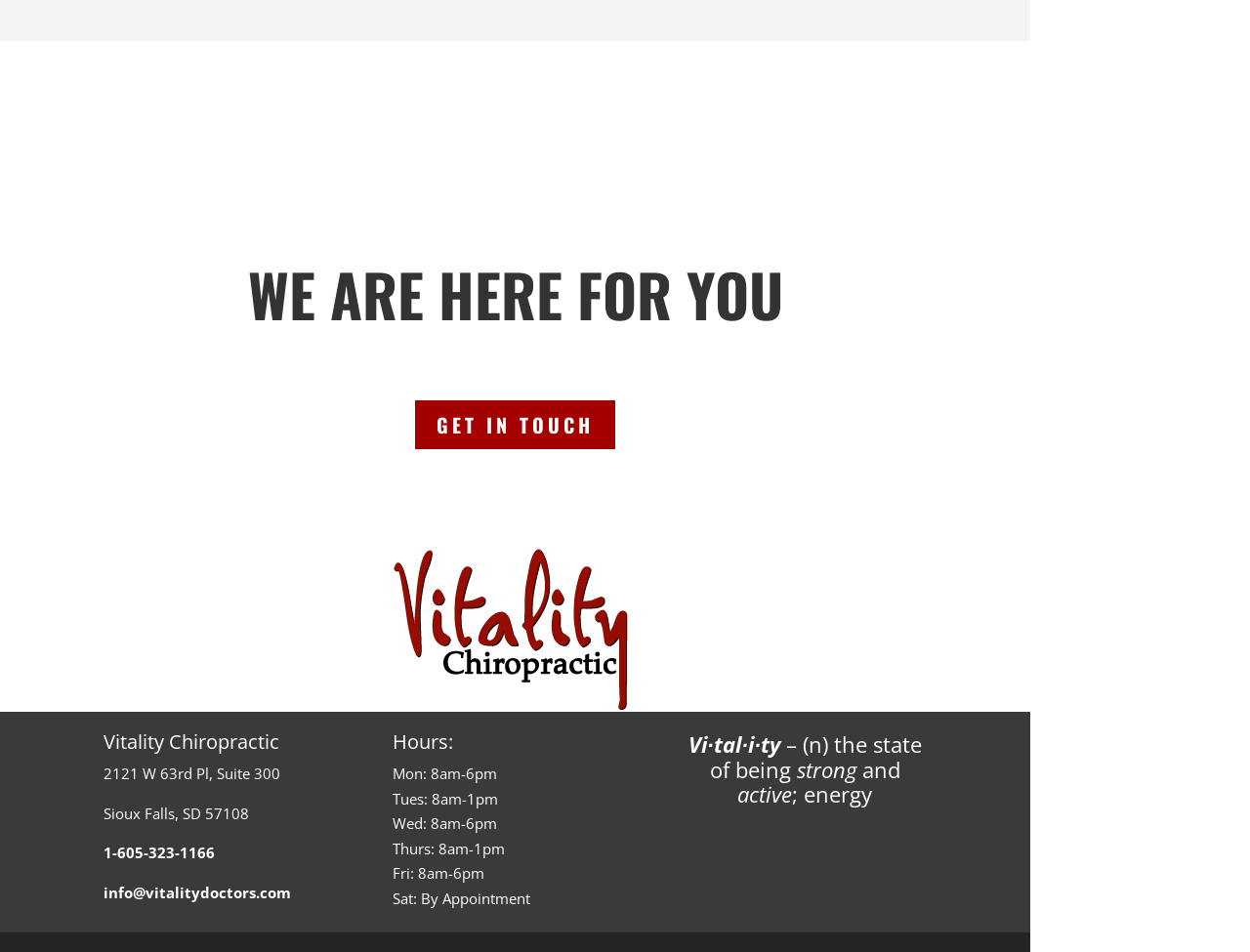Mark the bounding box of the element that matches the following description: "Get In Touch".

[0.332, 0.421, 0.492, 0.472]